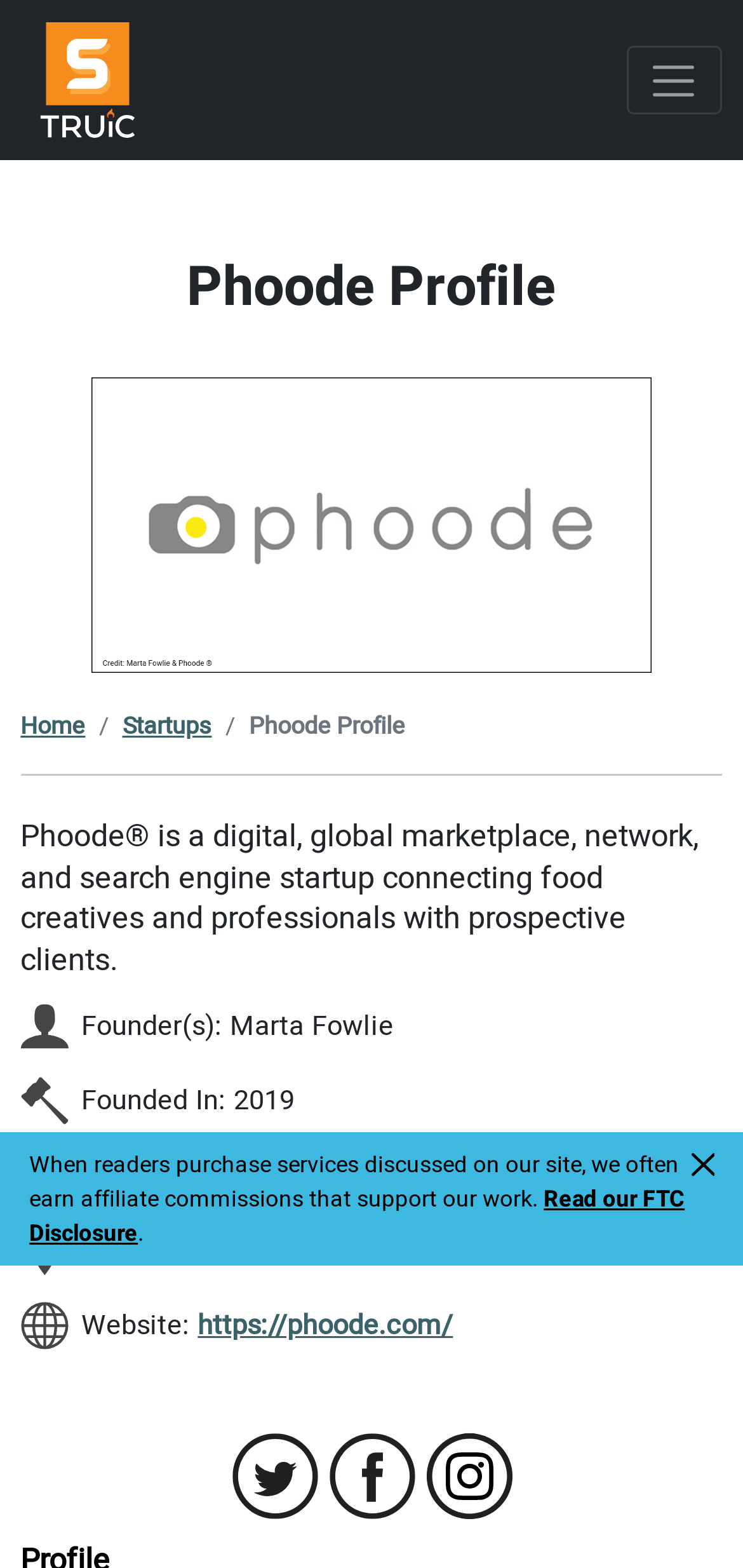Bounding box coordinates must be specified in the format (top-left x, top-left y, bottom-right x, bottom-right y). All values should be floating point numbers between 0 and 1. What are the bounding box coordinates of the UI element described as: alt="Startup Savant Logo"

[0.028, 0.009, 0.207, 0.093]